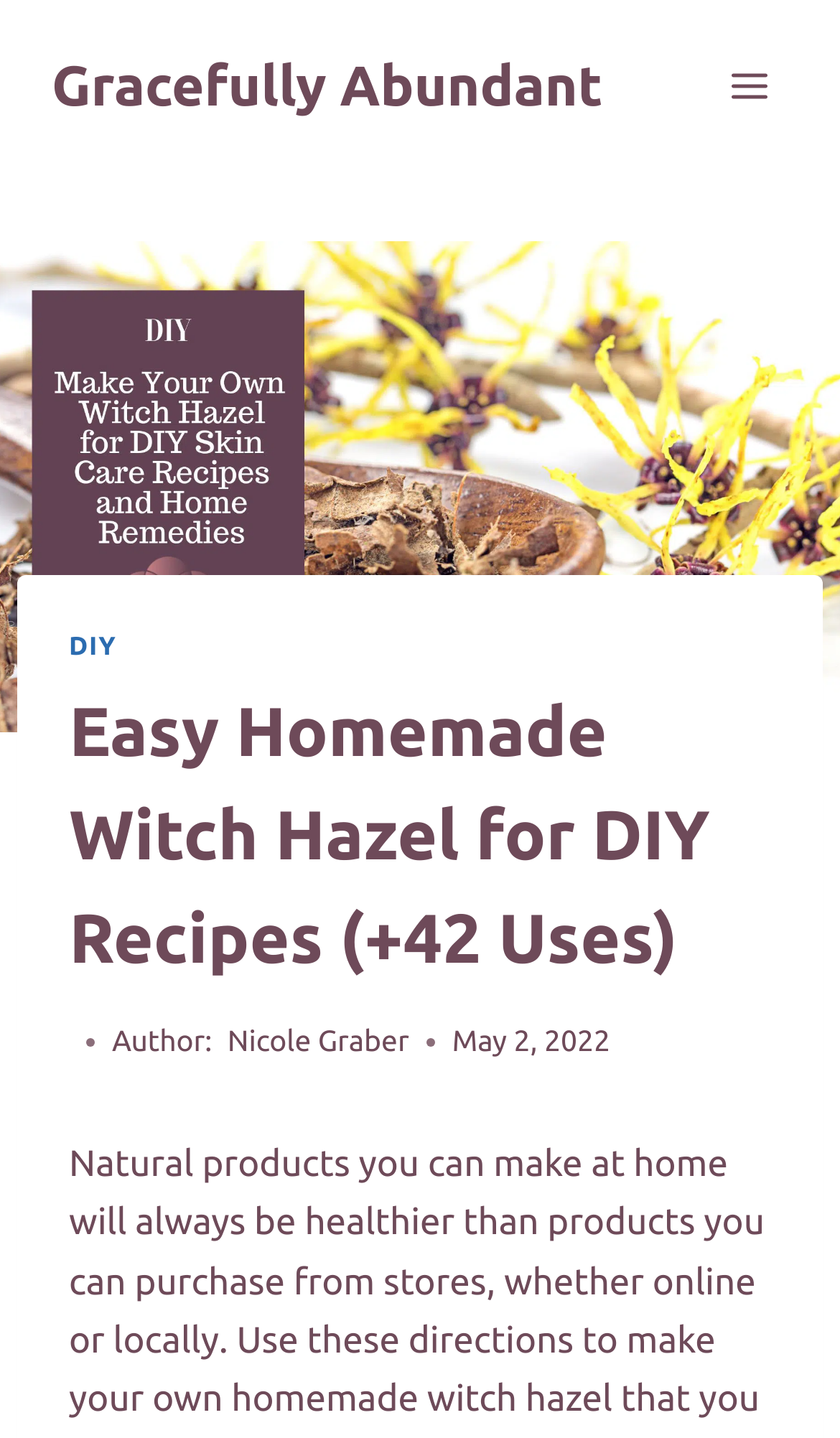Explain the webpage in detail, including its primary components.

The webpage is about making homemade witch hazel for DIY skincare and essential oil recipes. At the top left, there is a link to "Gracefully Abundant" and a button to "Open menu" at the top right. Below these elements, there is a large image of a DIY witch hazel astringent that spans the entire width of the page. 

Above the image, there is a header section that contains a link to "DIY" and a heading that reads "Easy Homemade Witch Hazel for DIY Recipes (+42 Uses)". To the right of the heading, there is a section that displays the author's name, "Nicole Graber", and the publication date, "May 2, 2022".